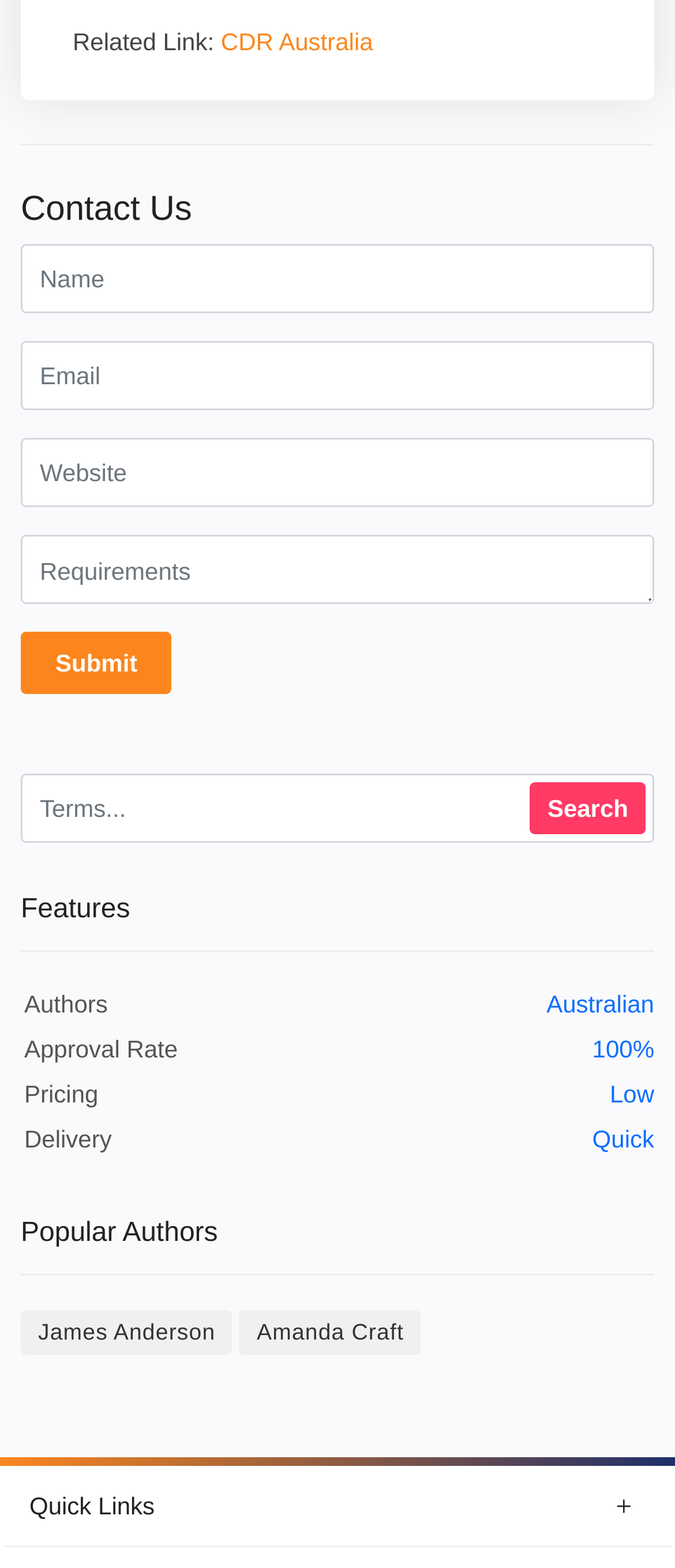Please reply to the following question using a single word or phrase: 
How many features are listed?

4